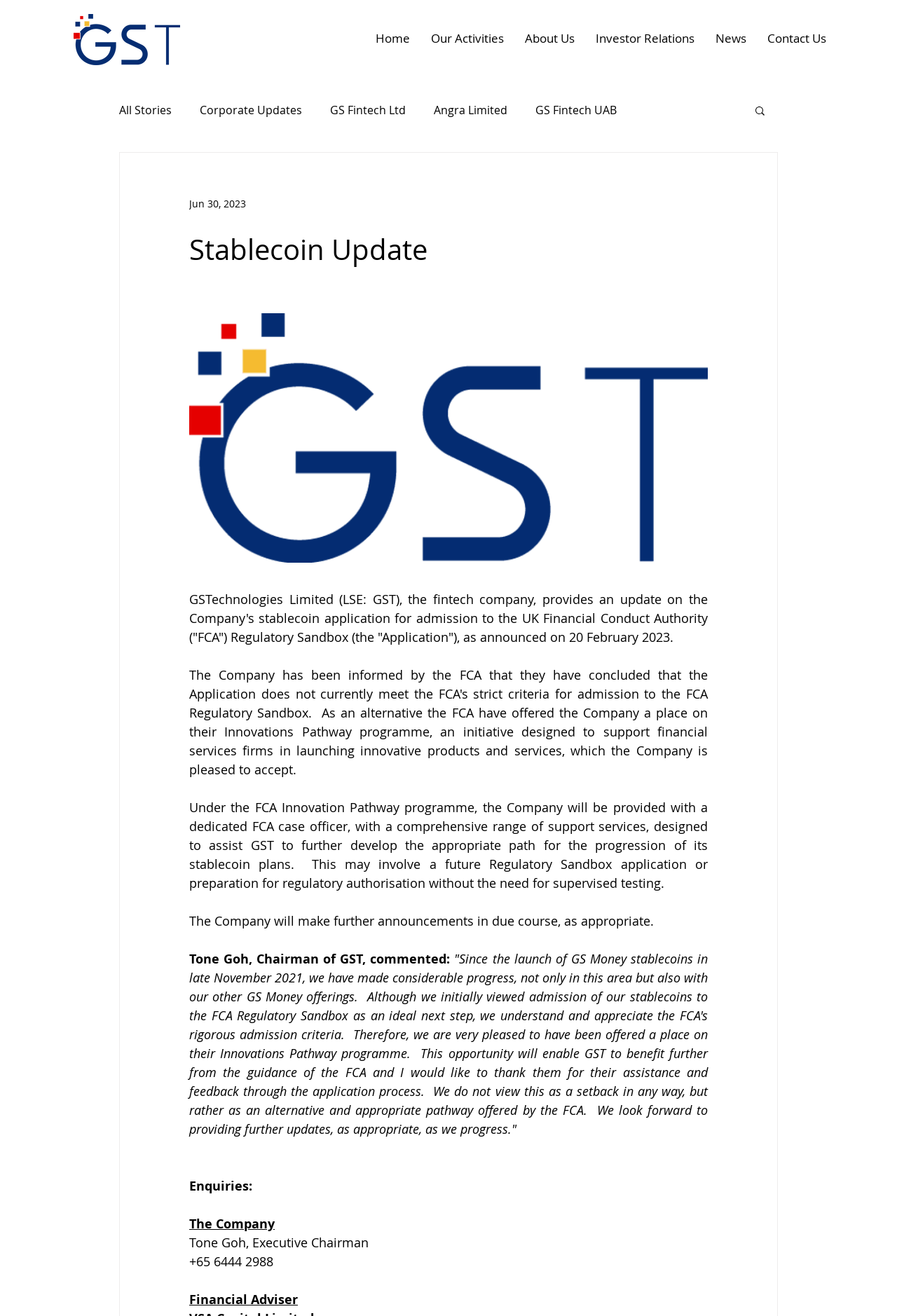Please determine the bounding box coordinates of the element to click on in order to accomplish the following task: "Go to Home page". Ensure the coordinates are four float numbers ranging from 0 to 1, i.e., [left, top, right, bottom].

[0.407, 0.016, 0.469, 0.043]